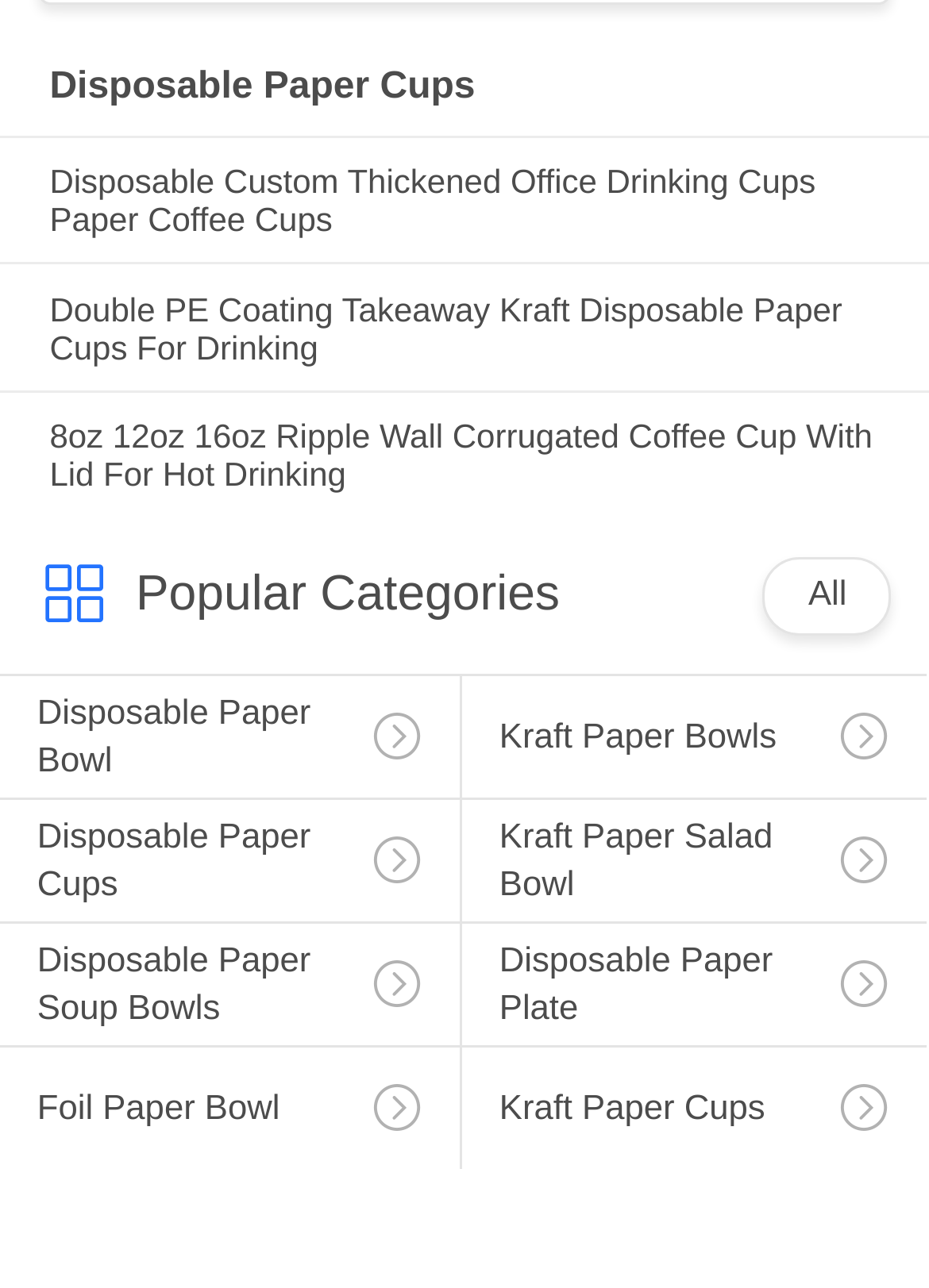How many types of paper cups are listed on this webpage?
Please provide a detailed and thorough answer to the question.

By examining the links and headings on the webpage, I can see that there are at least four types of paper cups listed, including disposable paper cups, custom thickened office drinking cups, double PE coating takeaway kraft disposable paper cups, and ripple wall corrugated coffee cups.